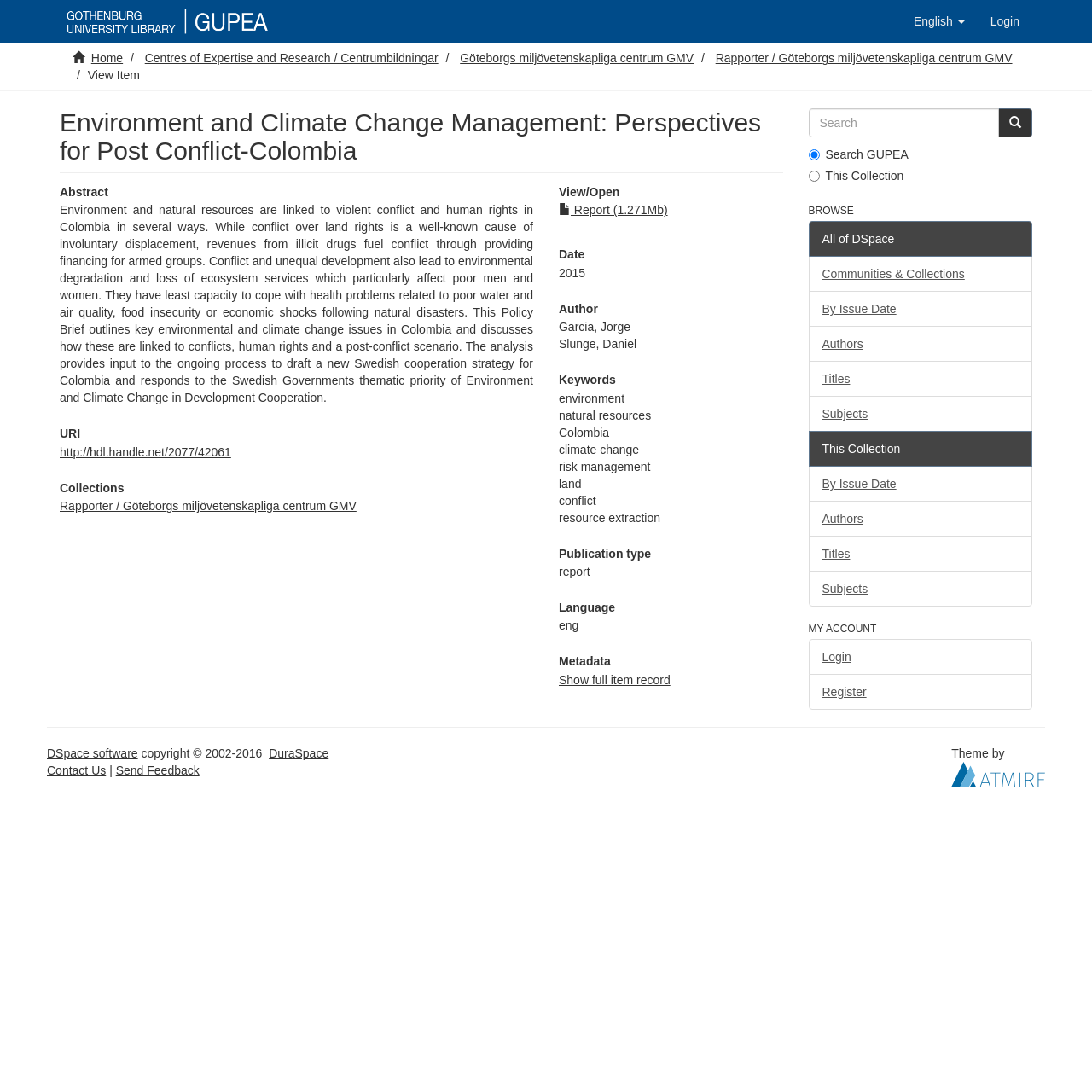What is the title of the collection?
Using the image provided, answer with just one word or phrase.

Rapporter / Göteborgs miljövetenskapliga centrum GMV